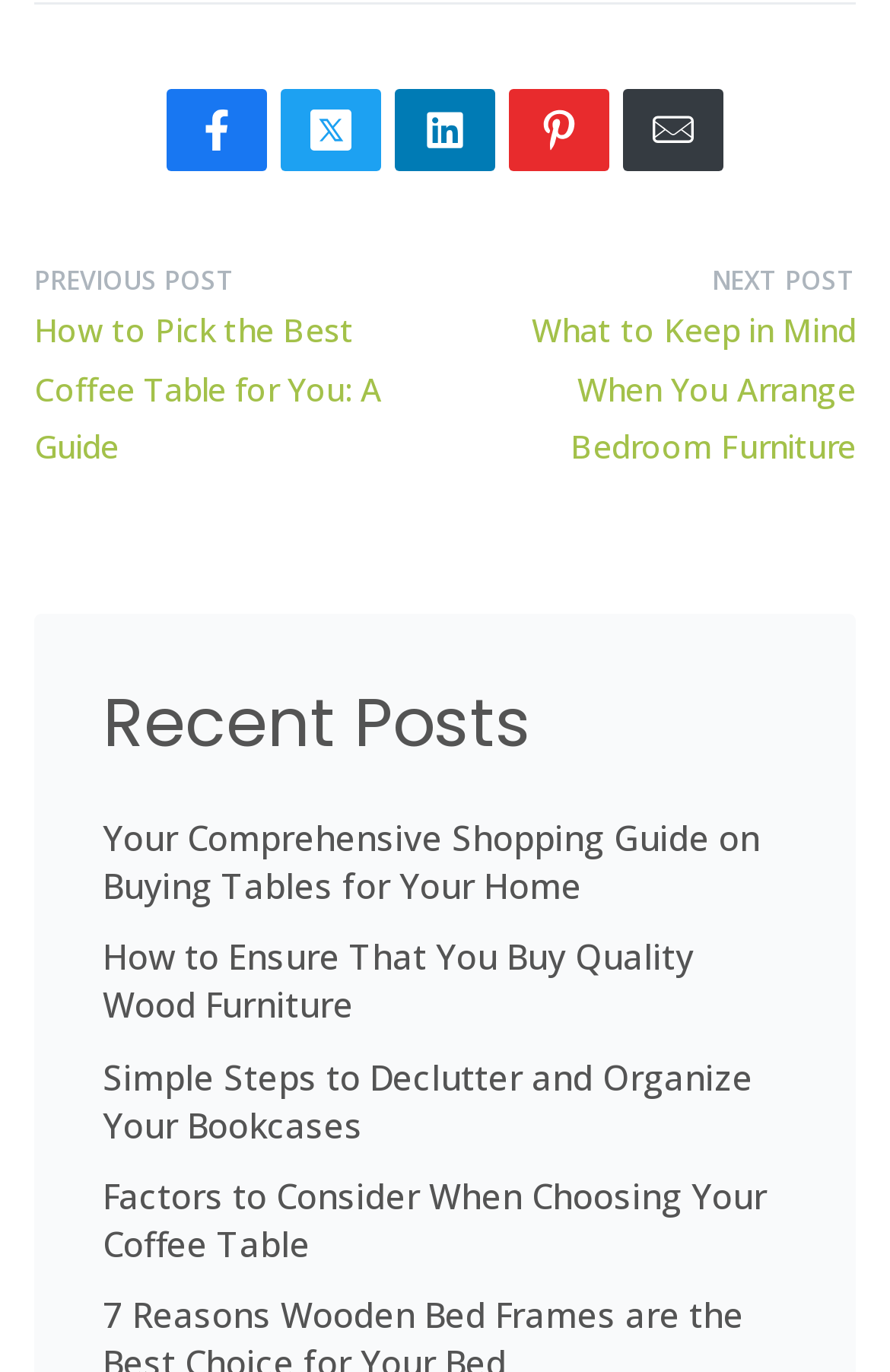Answer the question with a brief word or phrase:
What is the title of the previous post?

How to Pick the Best Coffee Table for You: A Guide